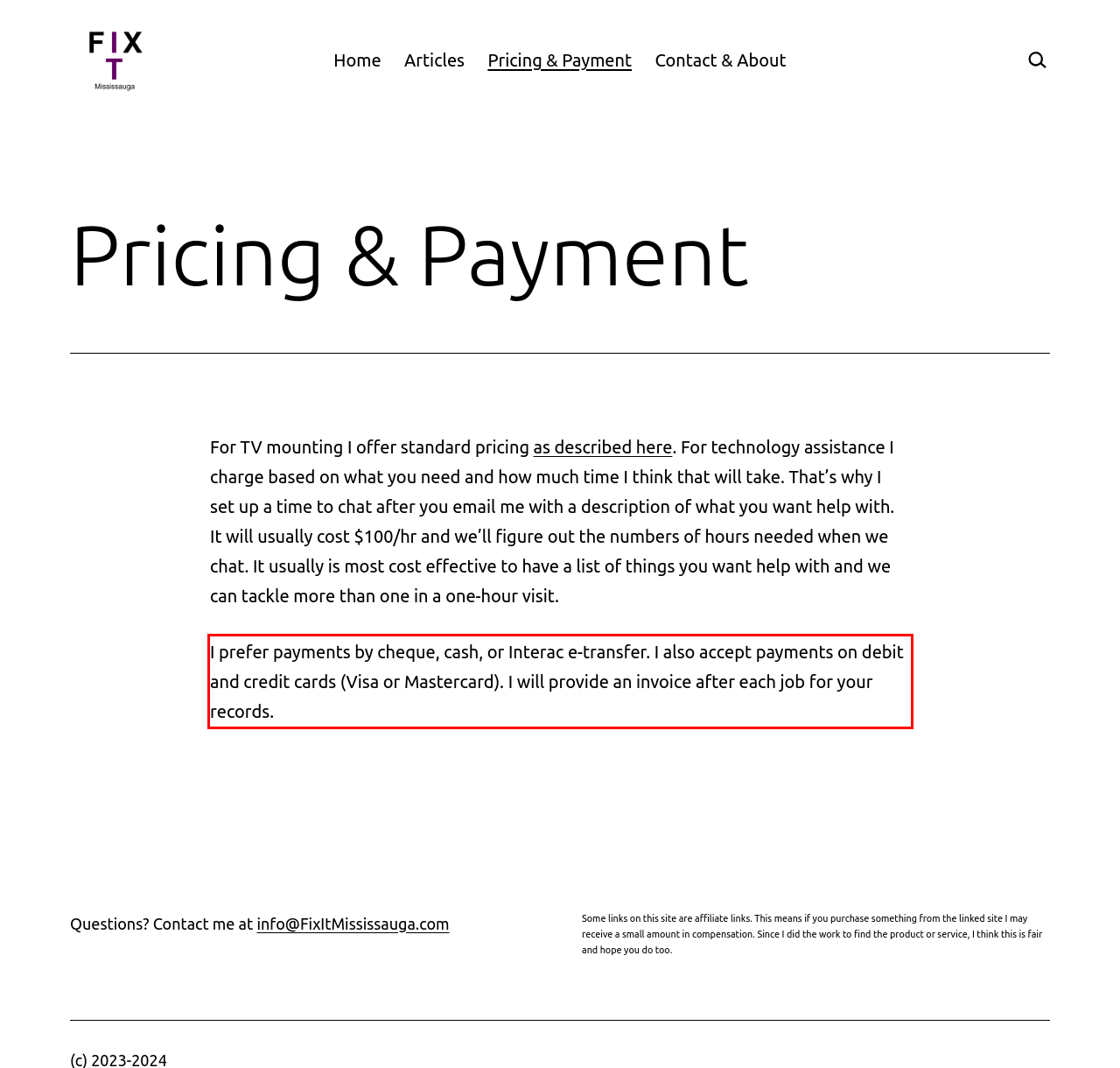Using OCR, extract the text content found within the red bounding box in the given webpage screenshot.

I prefer payments by cheque, cash, or Interac e-transfer. I also accept payments on debit and credit cards (Visa or Mastercard). I will provide an invoice after each job for your records.